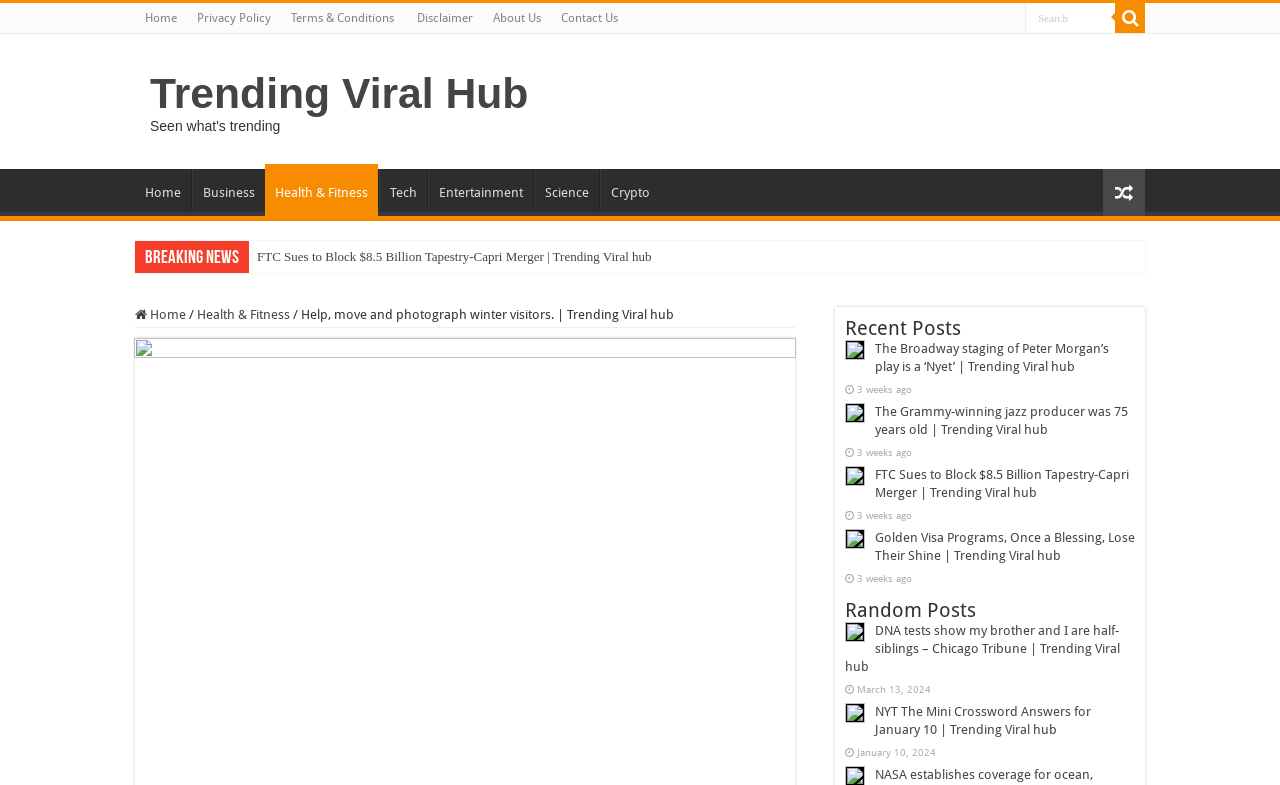Using the provided element description: "input value="Search" name="s" title="Search" value="Search"", determine the bounding box coordinates of the corresponding UI element in the screenshot.

[0.801, 0.004, 0.871, 0.041]